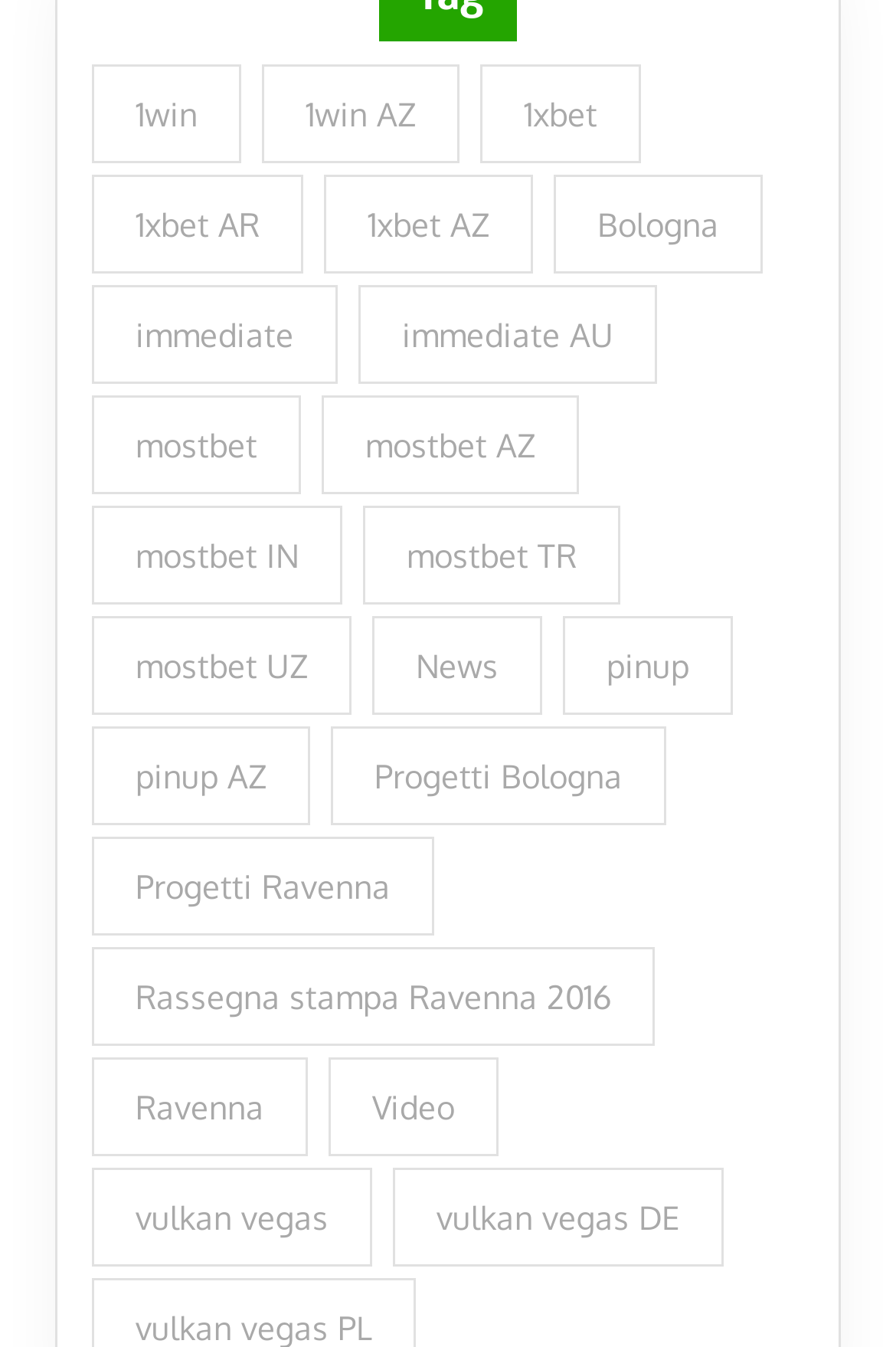Please specify the bounding box coordinates of the clickable region to carry out the following instruction: "explore mostbet options". The coordinates should be four float numbers between 0 and 1, in the format [left, top, right, bottom].

[0.103, 0.293, 0.336, 0.367]